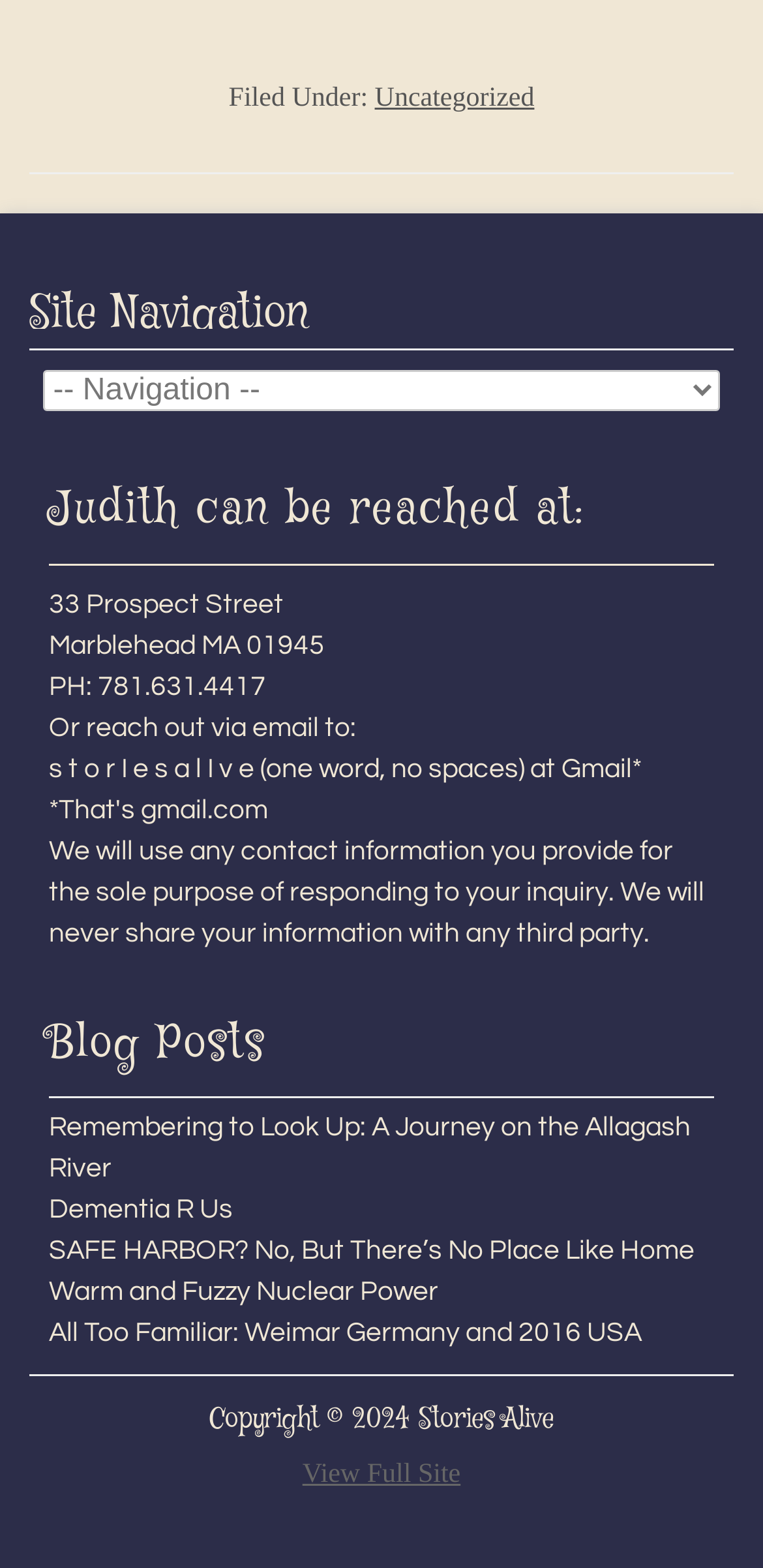Please identify the bounding box coordinates of the element's region that should be clicked to execute the following instruction: "read the contact email". The bounding box coordinates must be four float numbers between 0 and 1, i.e., [left, top, right, bottom].

[0.064, 0.481, 0.841, 0.499]